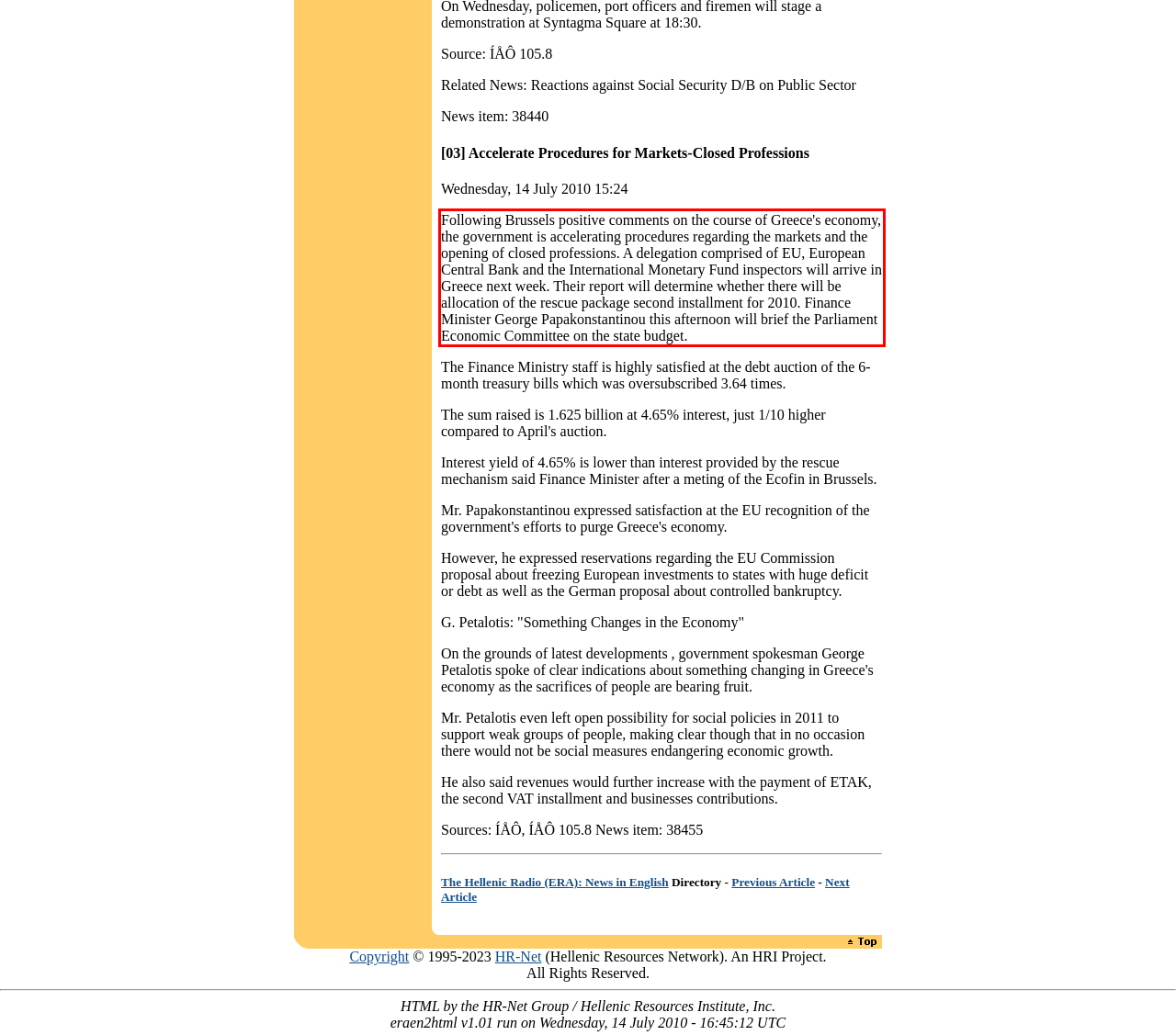In the screenshot of the webpage, find the red bounding box and perform OCR to obtain the text content restricted within this red bounding box.

Following Brussels positive comments on the course of Greece's economy, the government is accelerating procedures regarding the markets and the opening of closed professions. A delegation comprised of EU, European Central Bank and the International Monetary Fund inspectors will arrive in Greece next week. Their report will determine whether there will be allocation of the rescue package second installment for 2010. Finance Minister George Papakonstantinou this afternoon will brief the Parliament Economic Committee on the state budget.